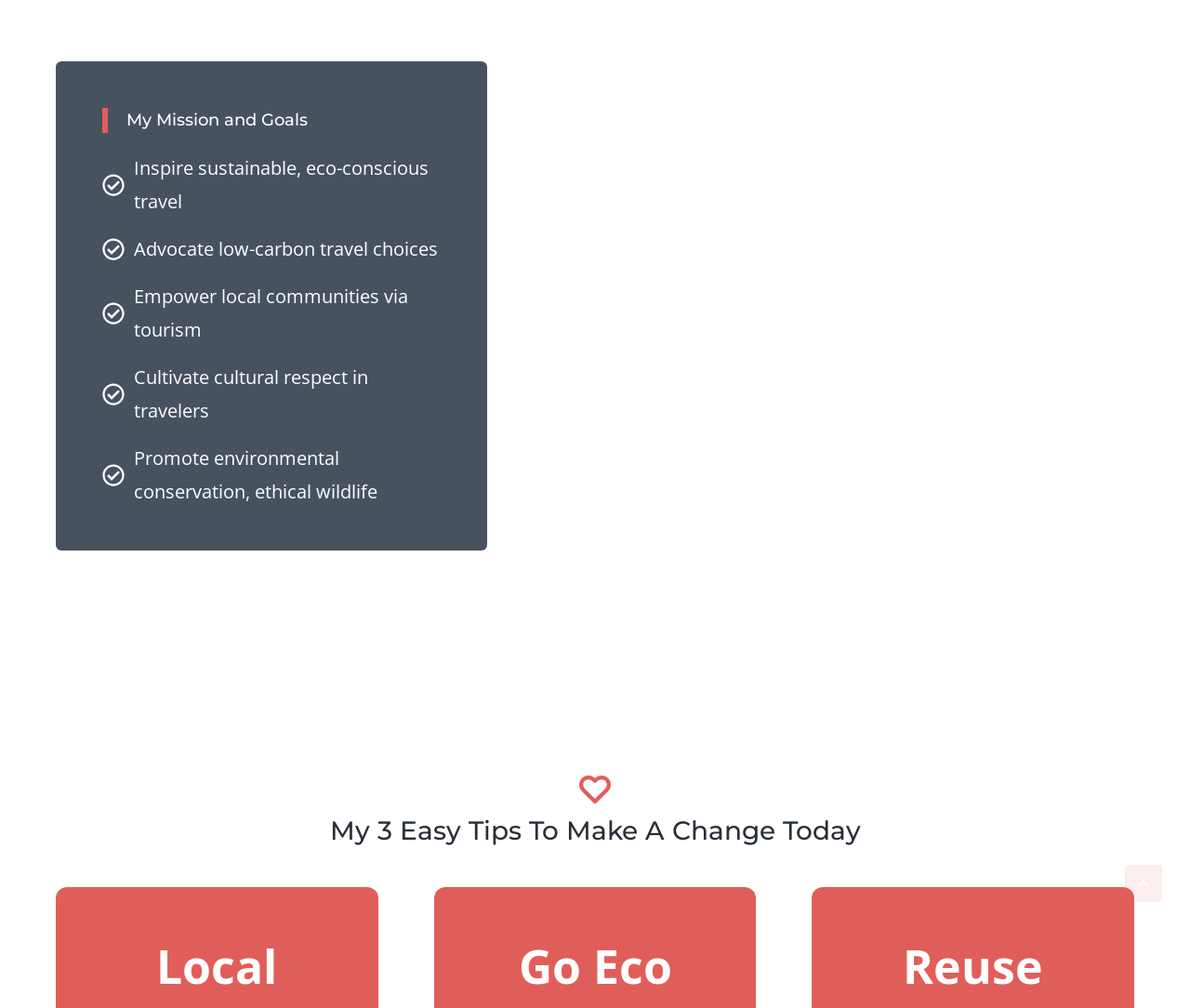What is the purpose of the image at the top of the webpage?
Craft a detailed and extensive response to the question.

The image at the top of the webpage does not have any OCR text or element description, suggesting that it is a decorative element rather than a functional one. Its position at the top of the webpage also implies that it is meant to be visually appealing rather than convey specific information.